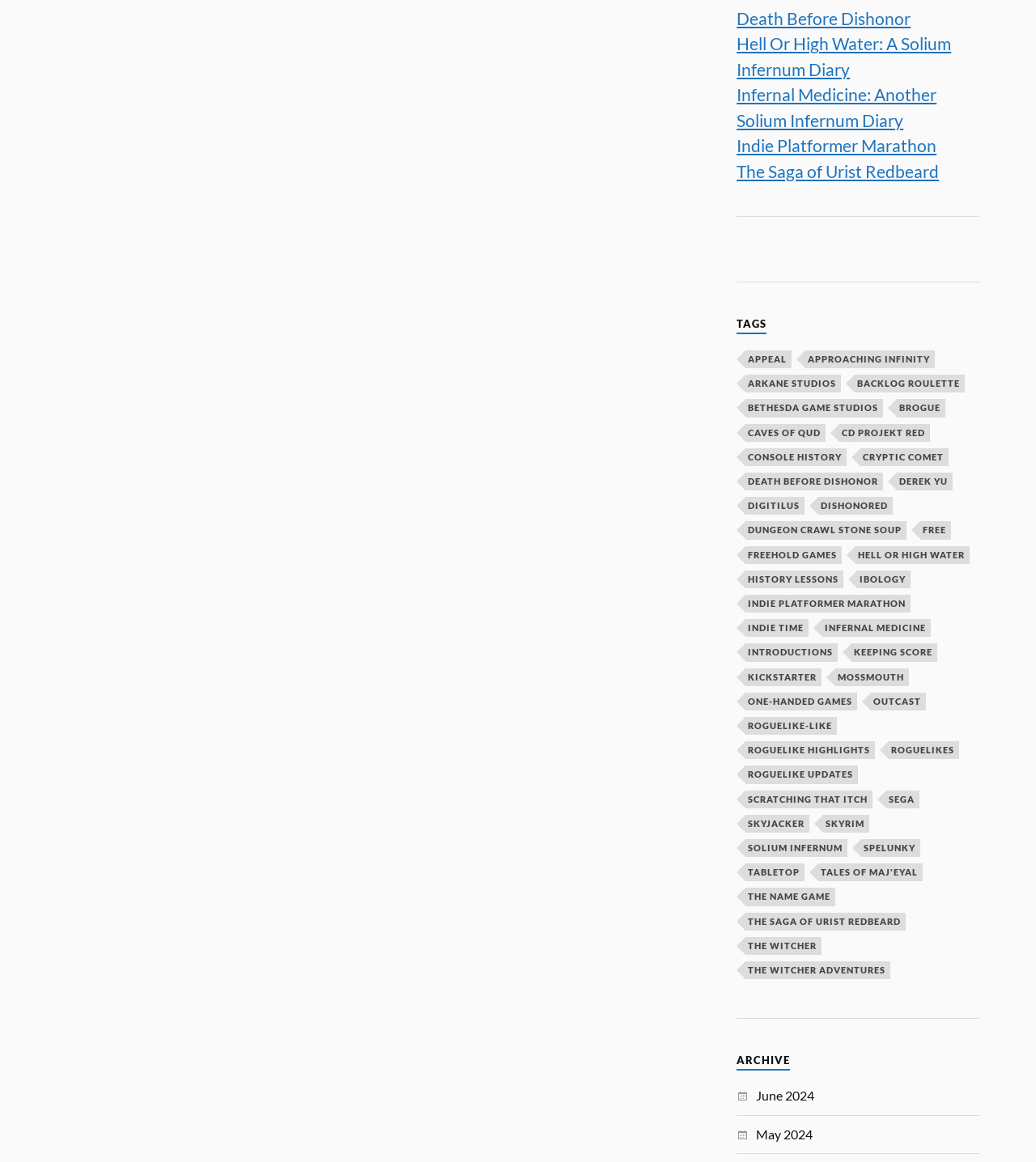Locate the bounding box coordinates of the area to click to fulfill this instruction: "Learn about 'Scratching That Itch'". The bounding box should be presented as four float numbers between 0 and 1, in the order [left, top, right, bottom].

[0.72, 0.68, 0.842, 0.696]